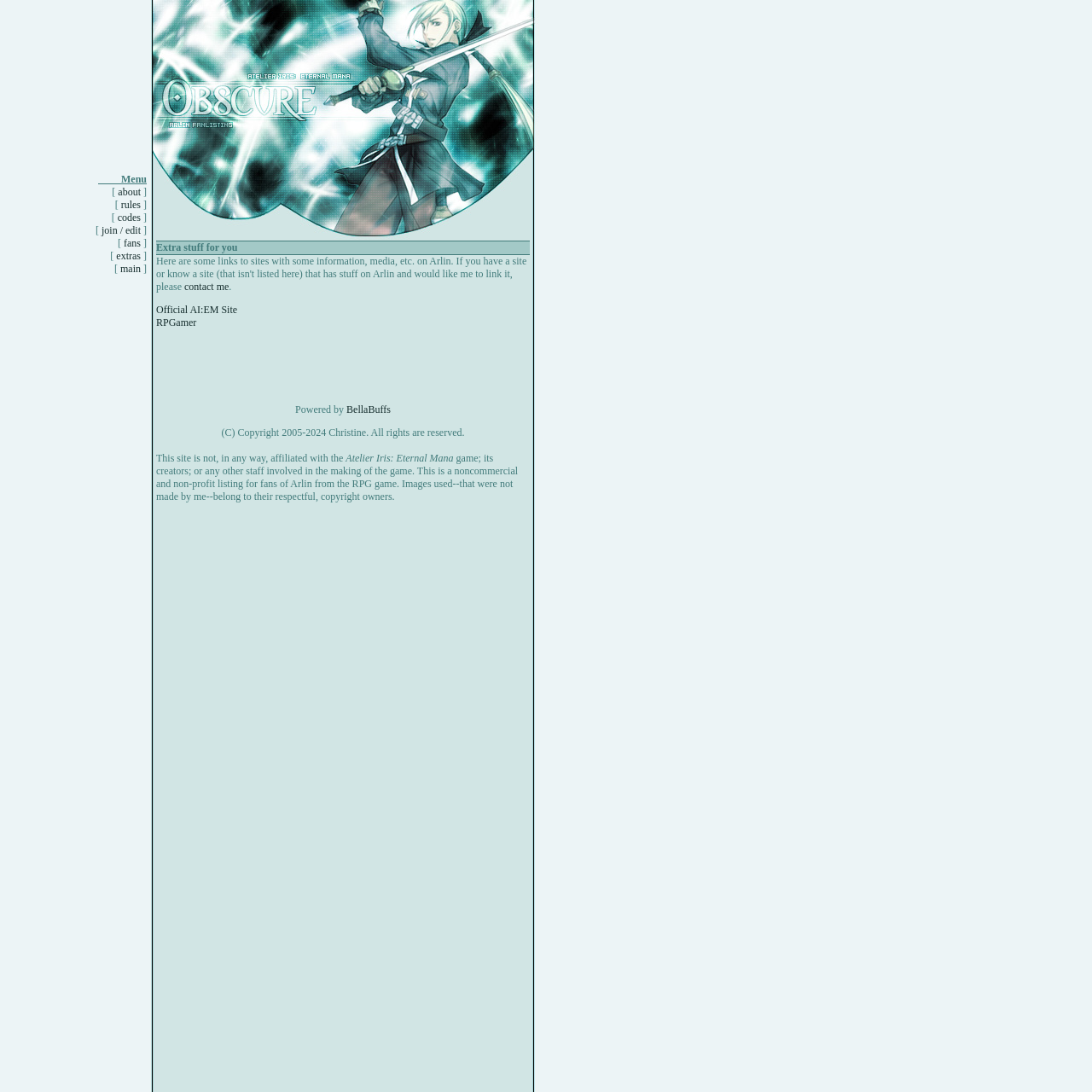Provide the bounding box coordinates of the area you need to click to execute the following instruction: "click about".

[0.108, 0.17, 0.129, 0.181]